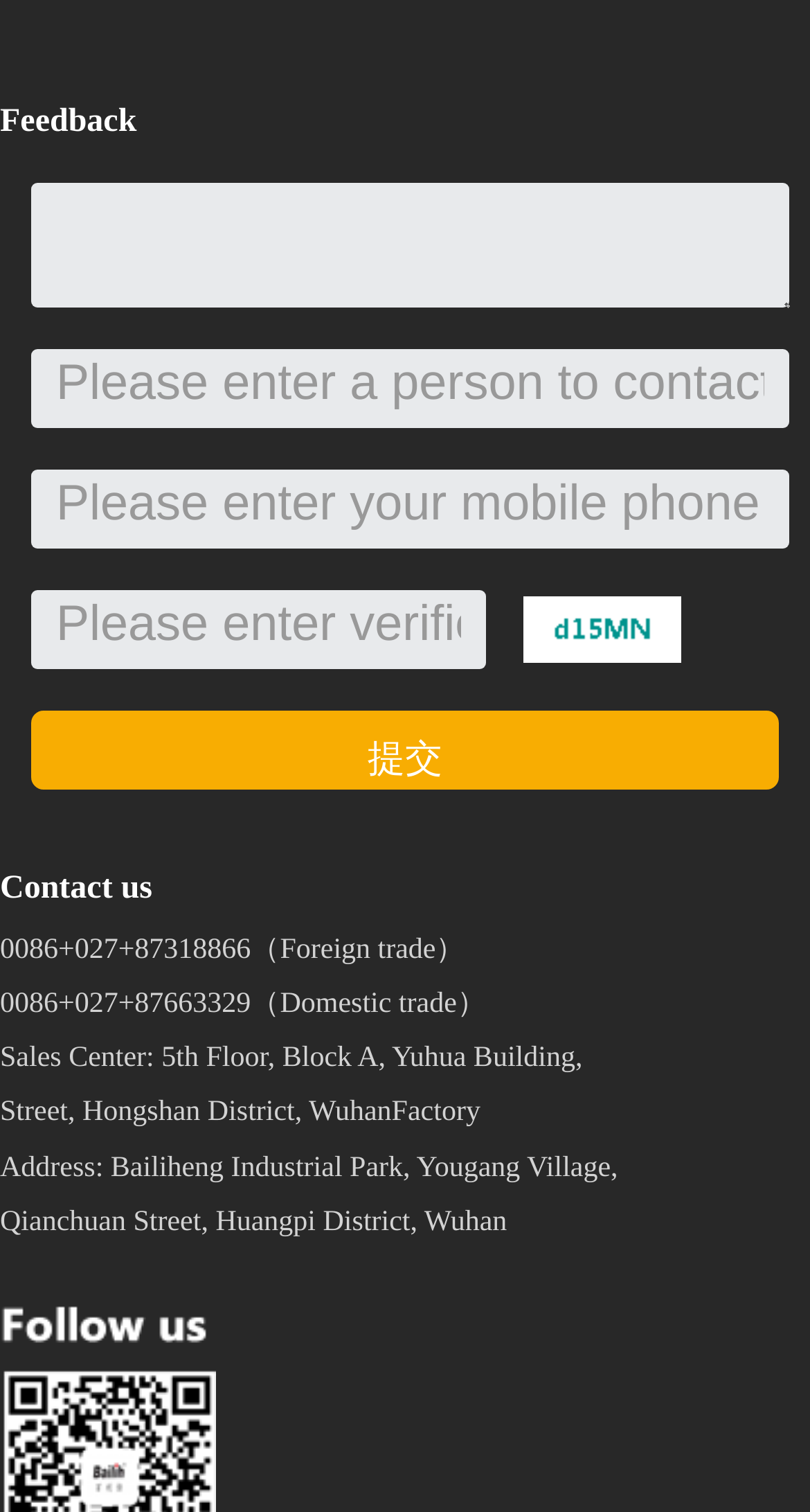What is the language of the verification code image?
Kindly give a detailed and elaborate answer to the question.

The verification code image has the text '验证码' which is Chinese for 'verification code', indicating that the language of the image is Chinese.